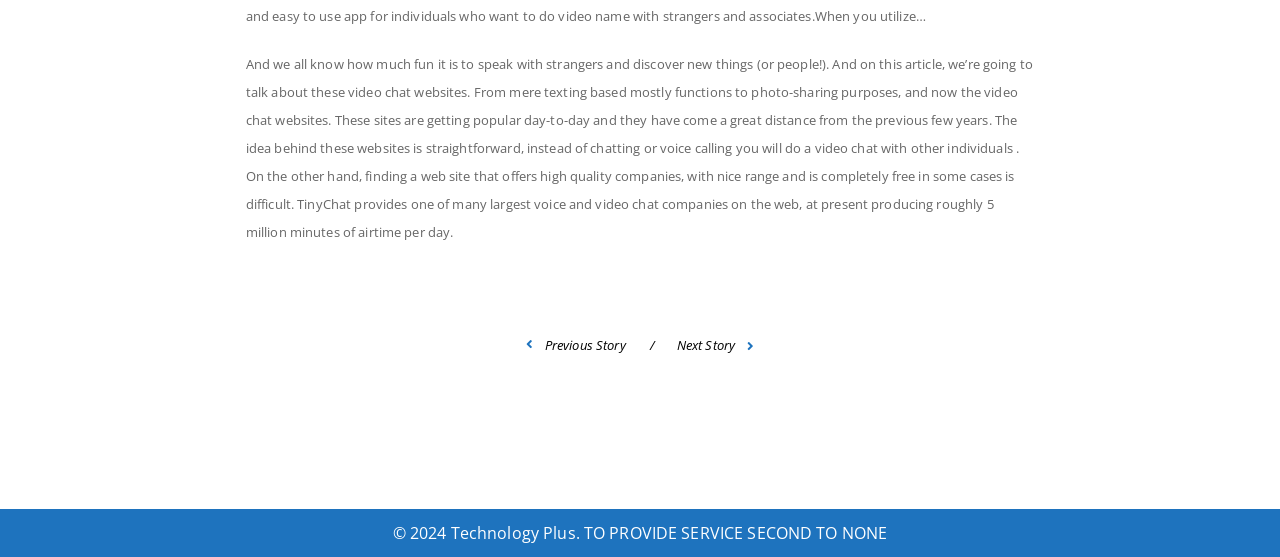Identify the bounding box coordinates for the UI element described as: "parent_node: Next Story". The coordinates should be provided as four floats between 0 and 1: [left, top, right, bottom].

[0.51, 0.577, 0.593, 0.699]